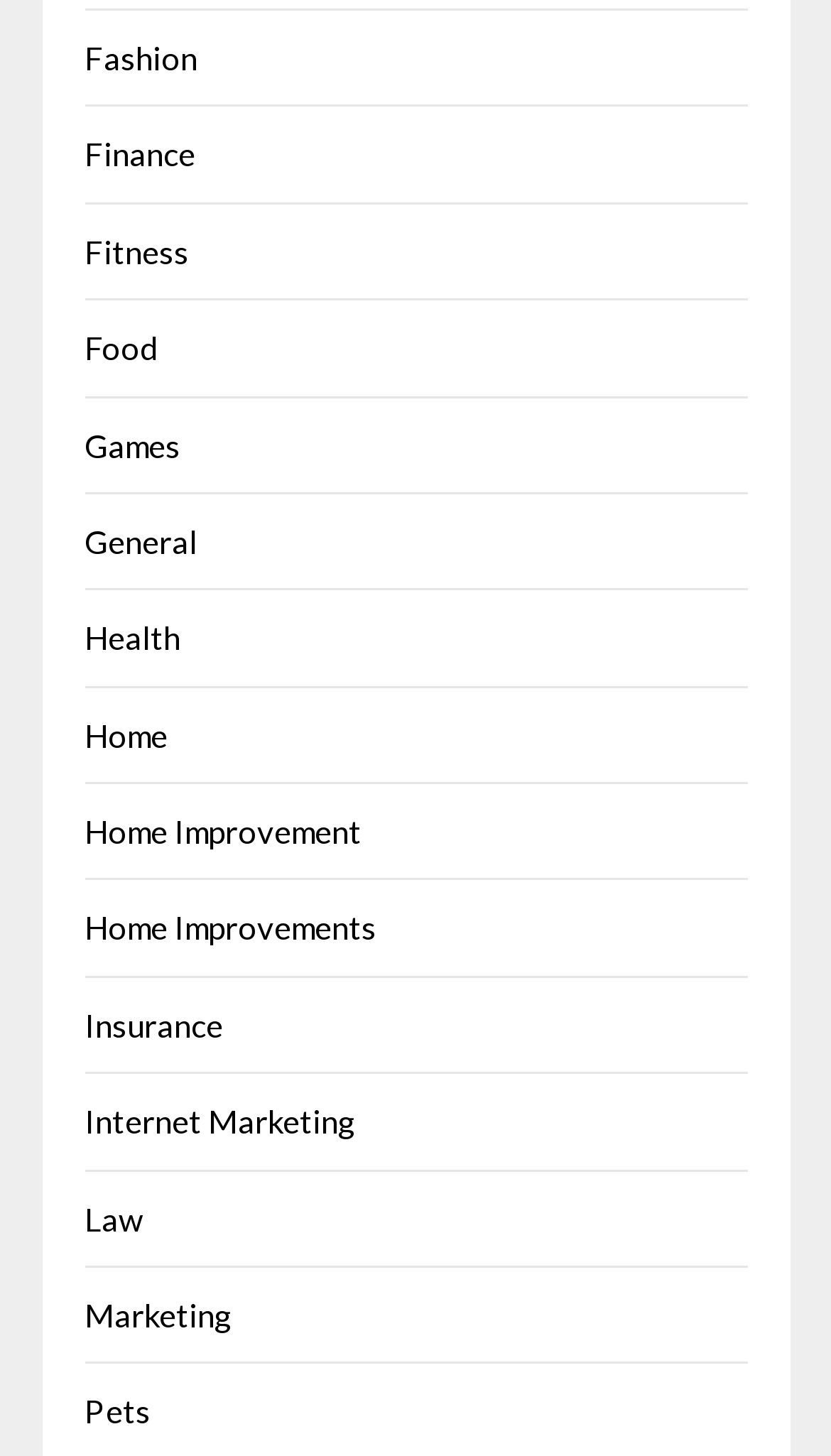Provide a single word or phrase answer to the question: 
Are all categories listed in alphabetical order on the webpage?

Yes